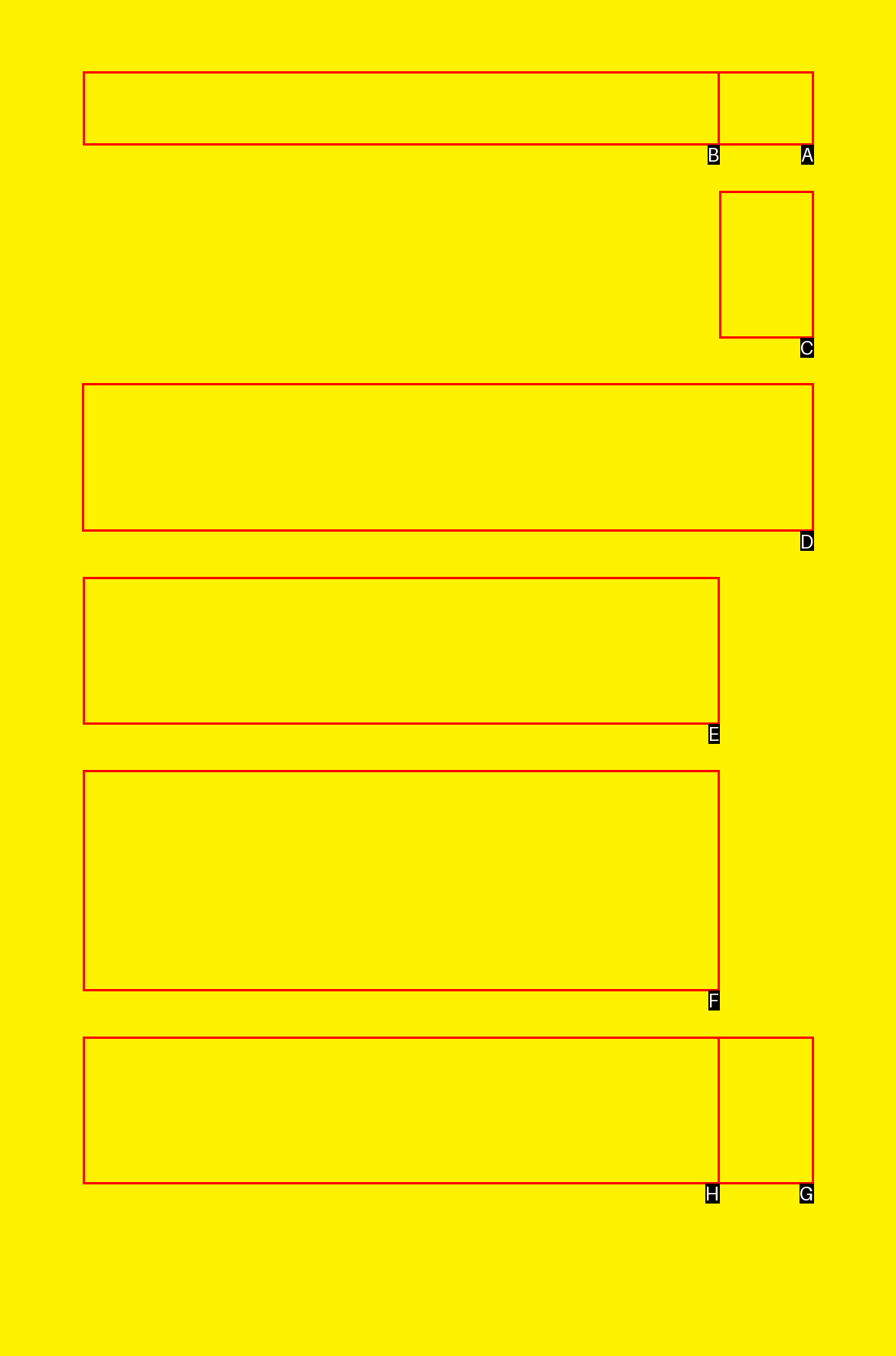Given the task: Open 'What communities do we serve?' section, indicate which boxed UI element should be clicked. Provide your answer using the letter associated with the correct choice.

D